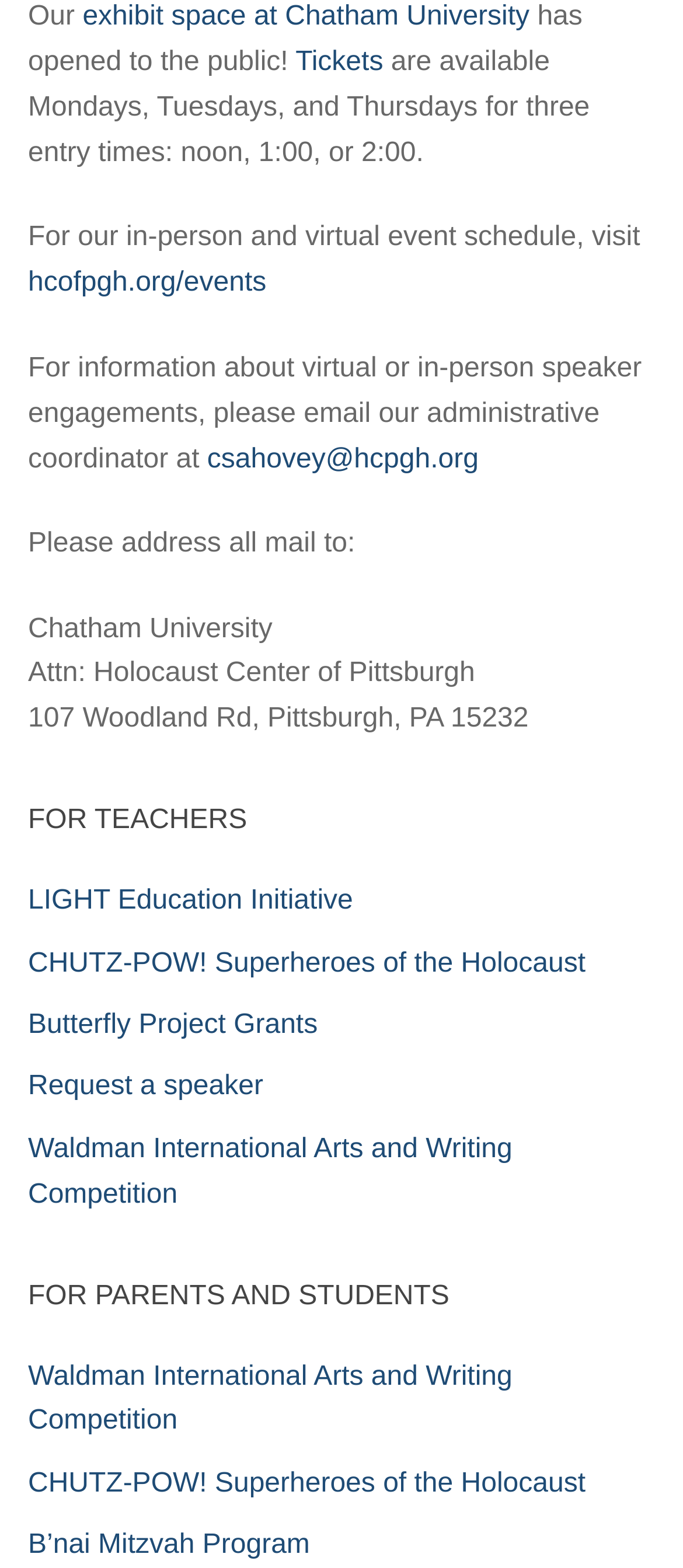Please find the bounding box coordinates of the element that needs to be clicked to perform the following instruction: "learn about LIGHT Education Initiative". The bounding box coordinates should be four float numbers between 0 and 1, represented as [left, top, right, bottom].

[0.041, 0.565, 0.517, 0.584]